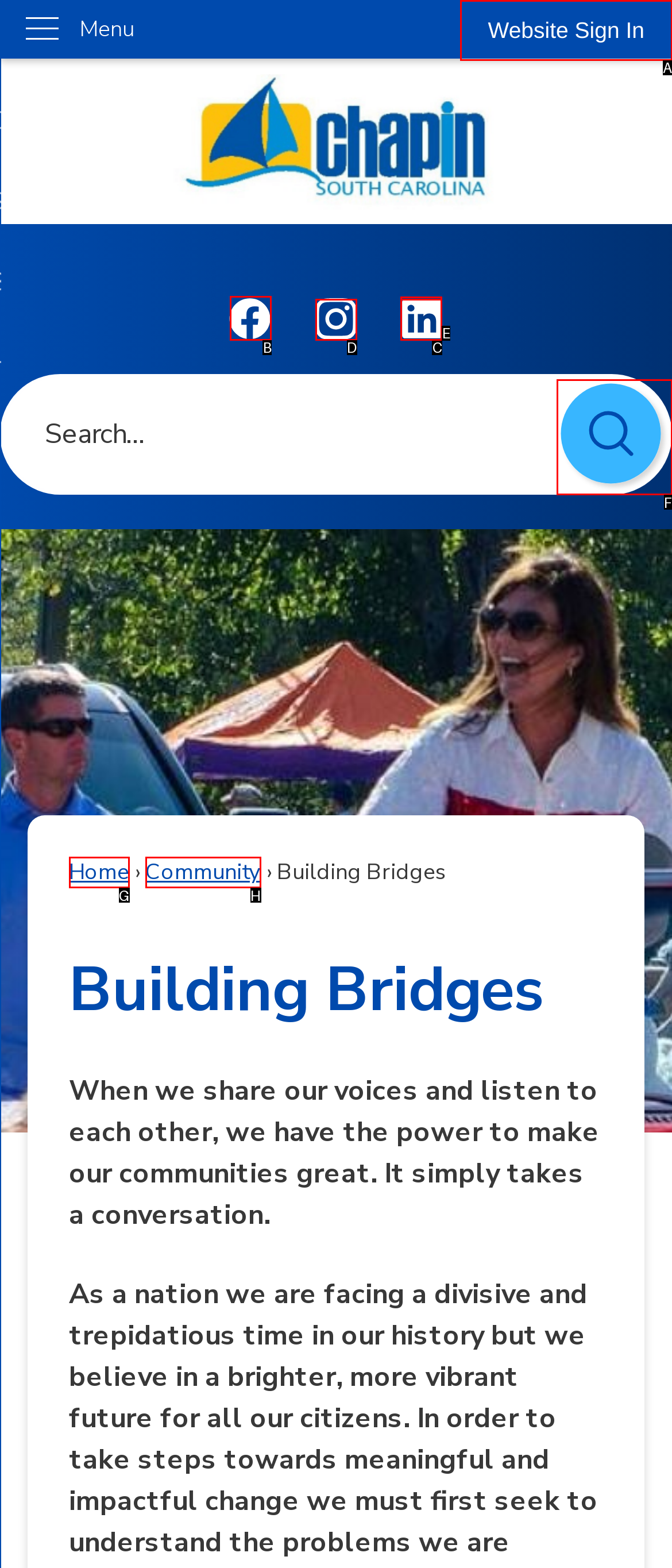Determine which HTML element to click to execute the following task: Open Facebook page Answer with the letter of the selected option.

B